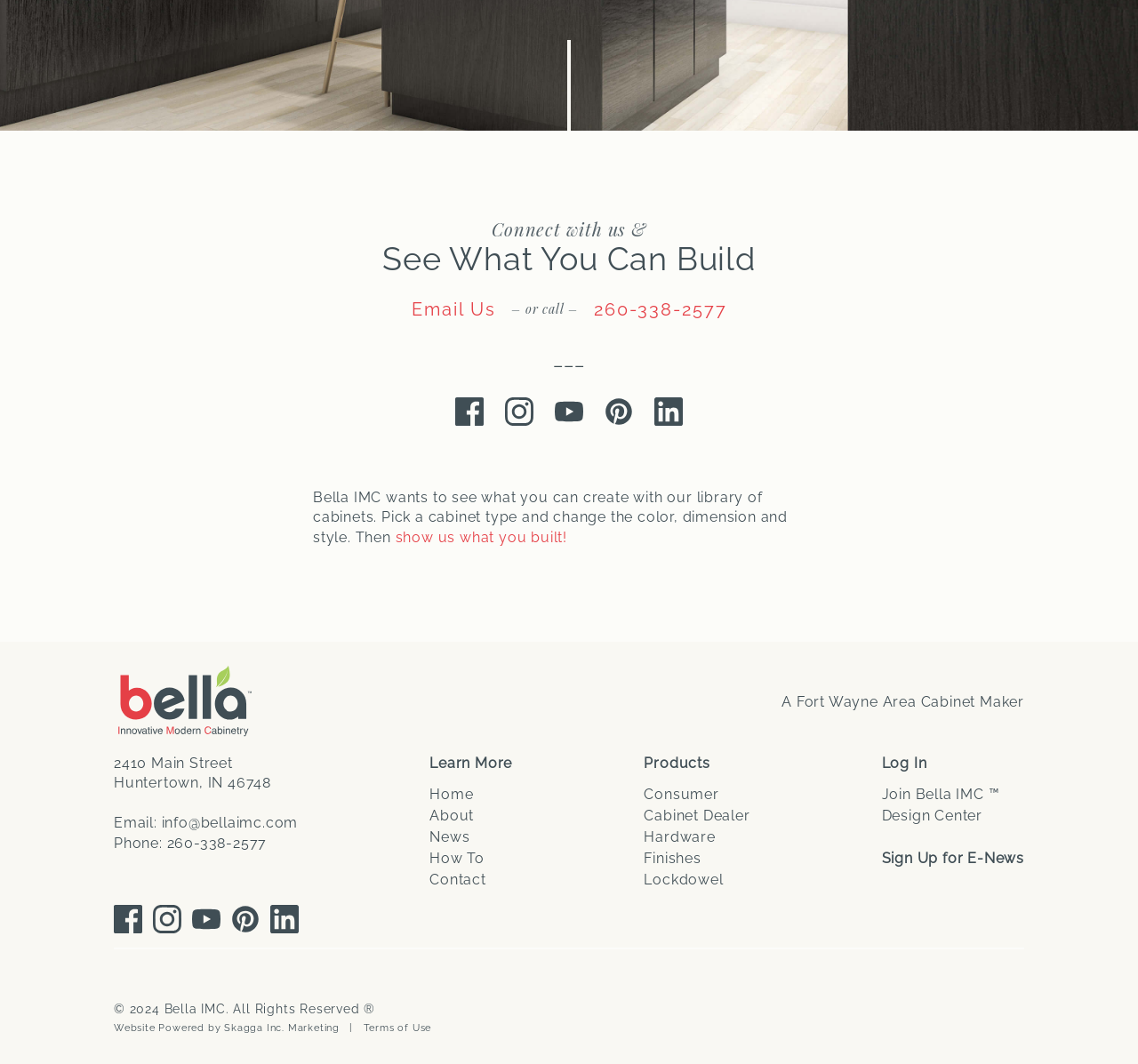What is the purpose of the 'Design Center' link?
Kindly offer a comprehensive and detailed response to the question.

The 'Design Center' link is likely for customers to design their own cabinets, as it is located next to the 'Join Bella IMC ™' link and the company is a cabinet maker.